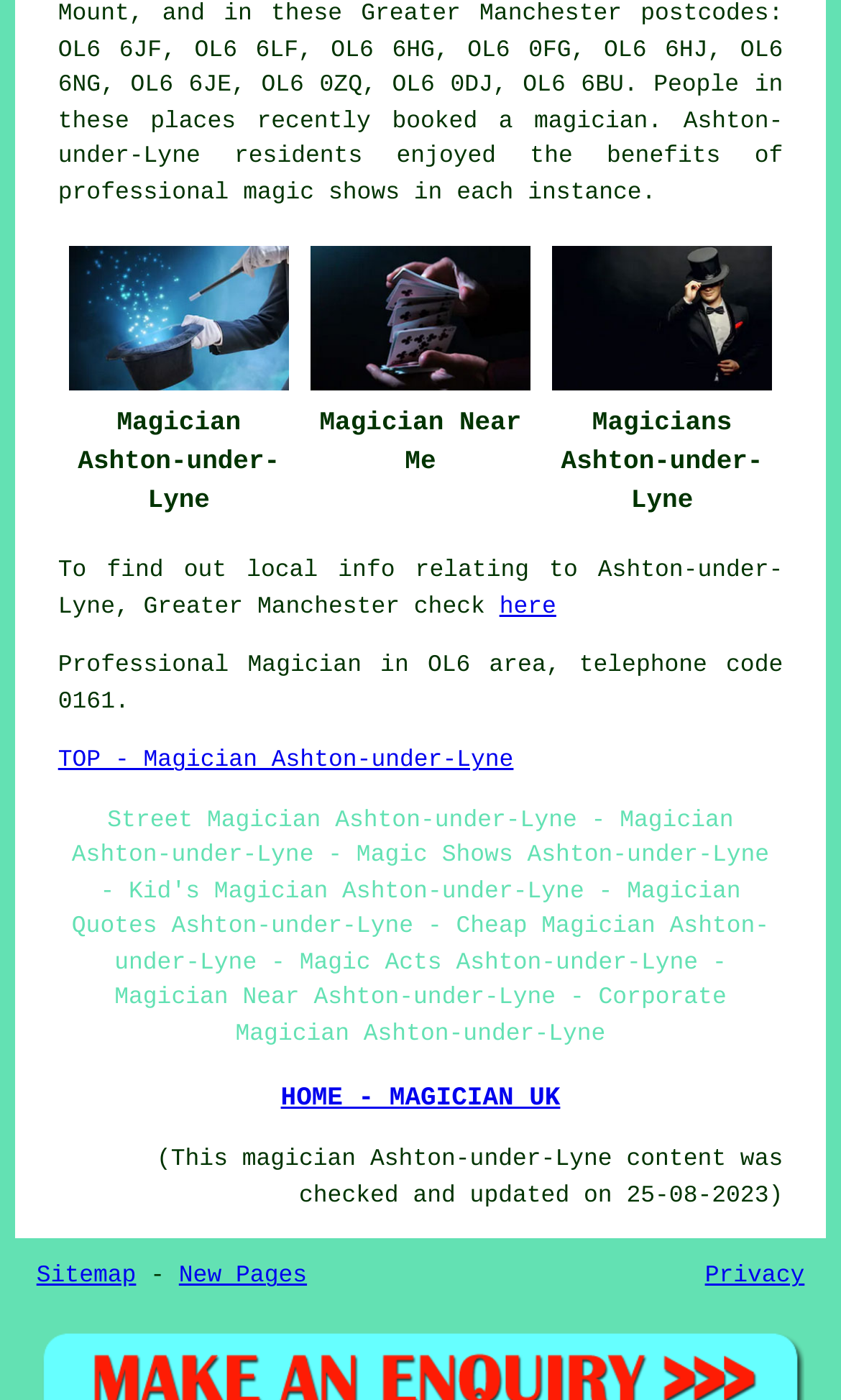What is the purpose of the link 'here'?
Based on the image, respond with a single word or phrase.

To find local info